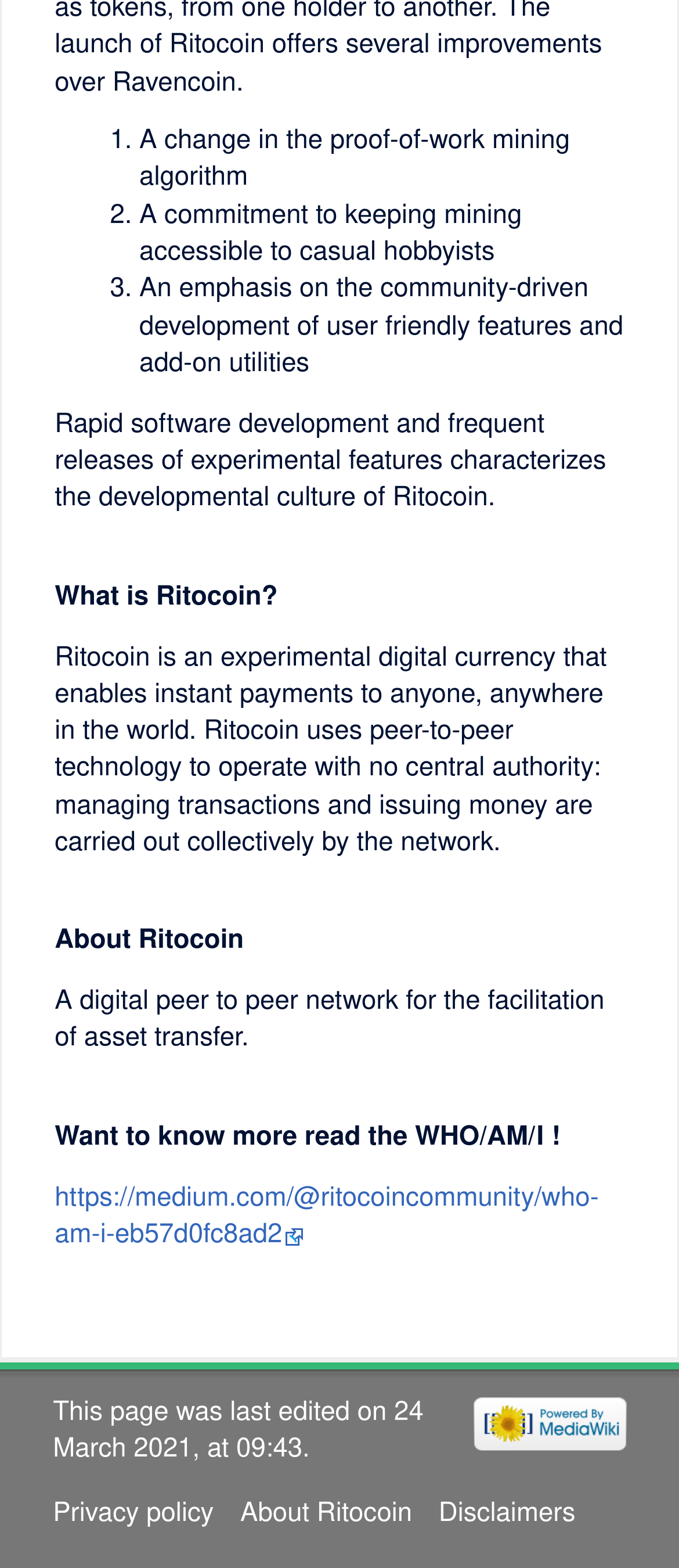What is the purpose of Ritocoin?
Using the image, provide a concise answer in one word or a short phrase.

Facilitation of asset transfer